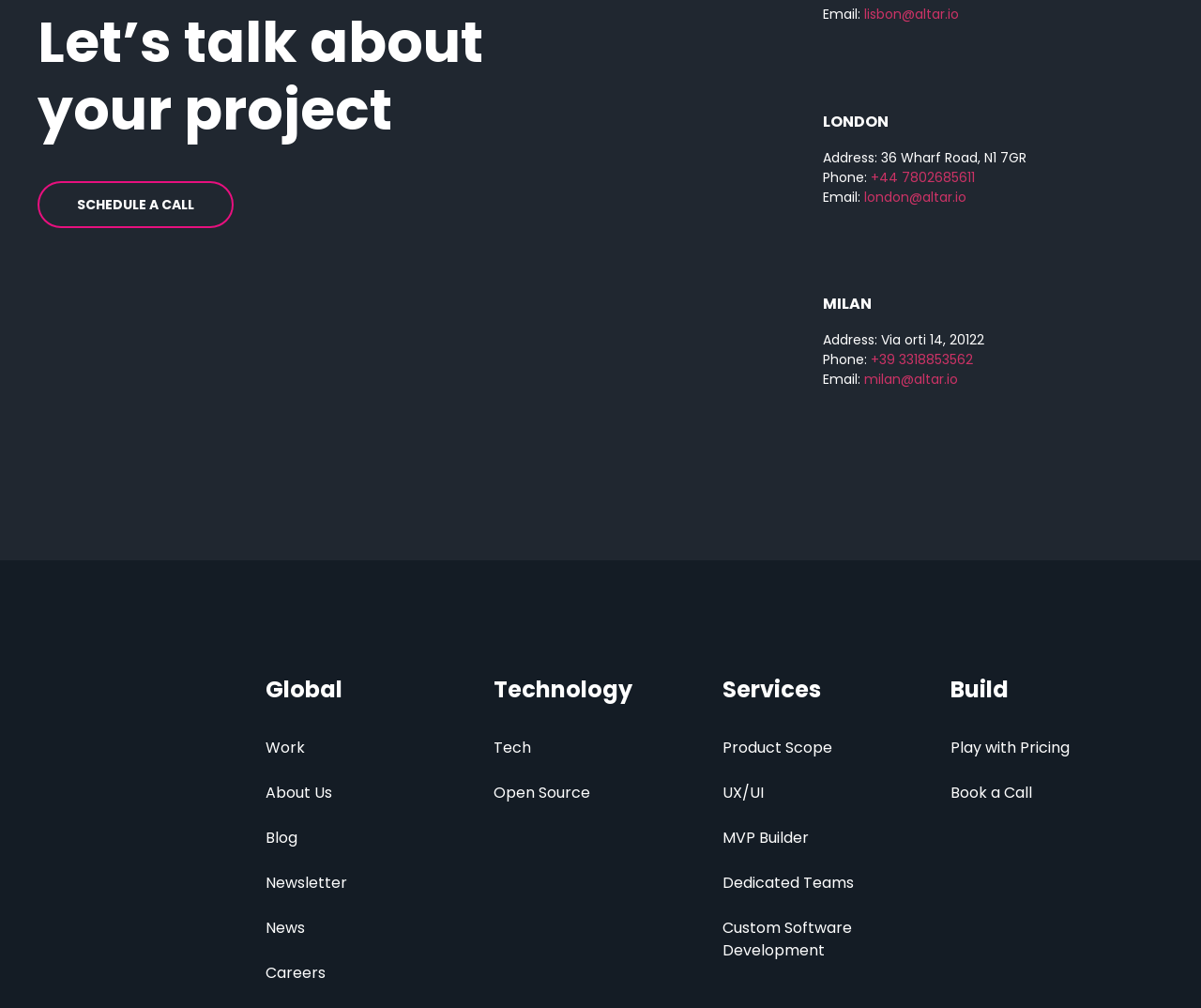Determine the bounding box coordinates of the UI element described below. Use the format (top-left x, top-left y, bottom-right x, bottom-right y) with floating point numbers between 0 and 1: Product Scope

[0.601, 0.731, 0.779, 0.753]